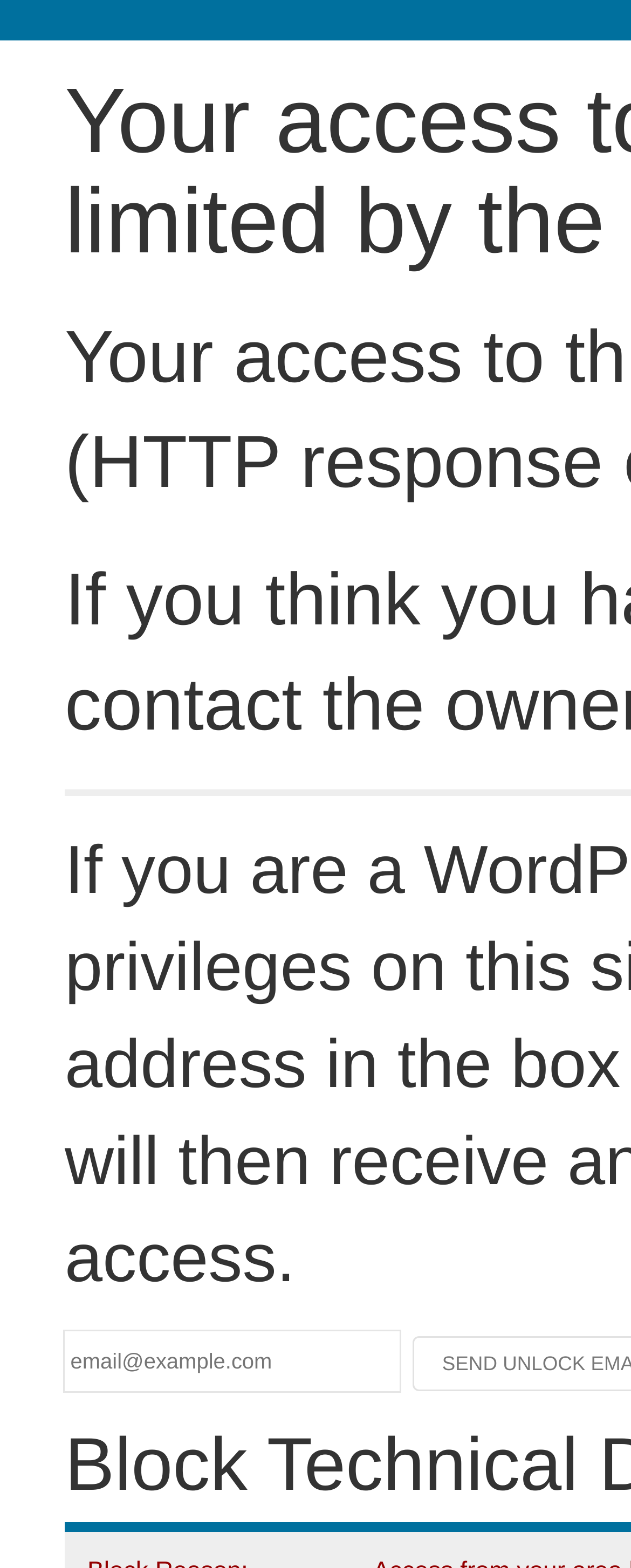Please identify the webpage's heading and generate its text content.

Your access to this site has been limited by the site owner